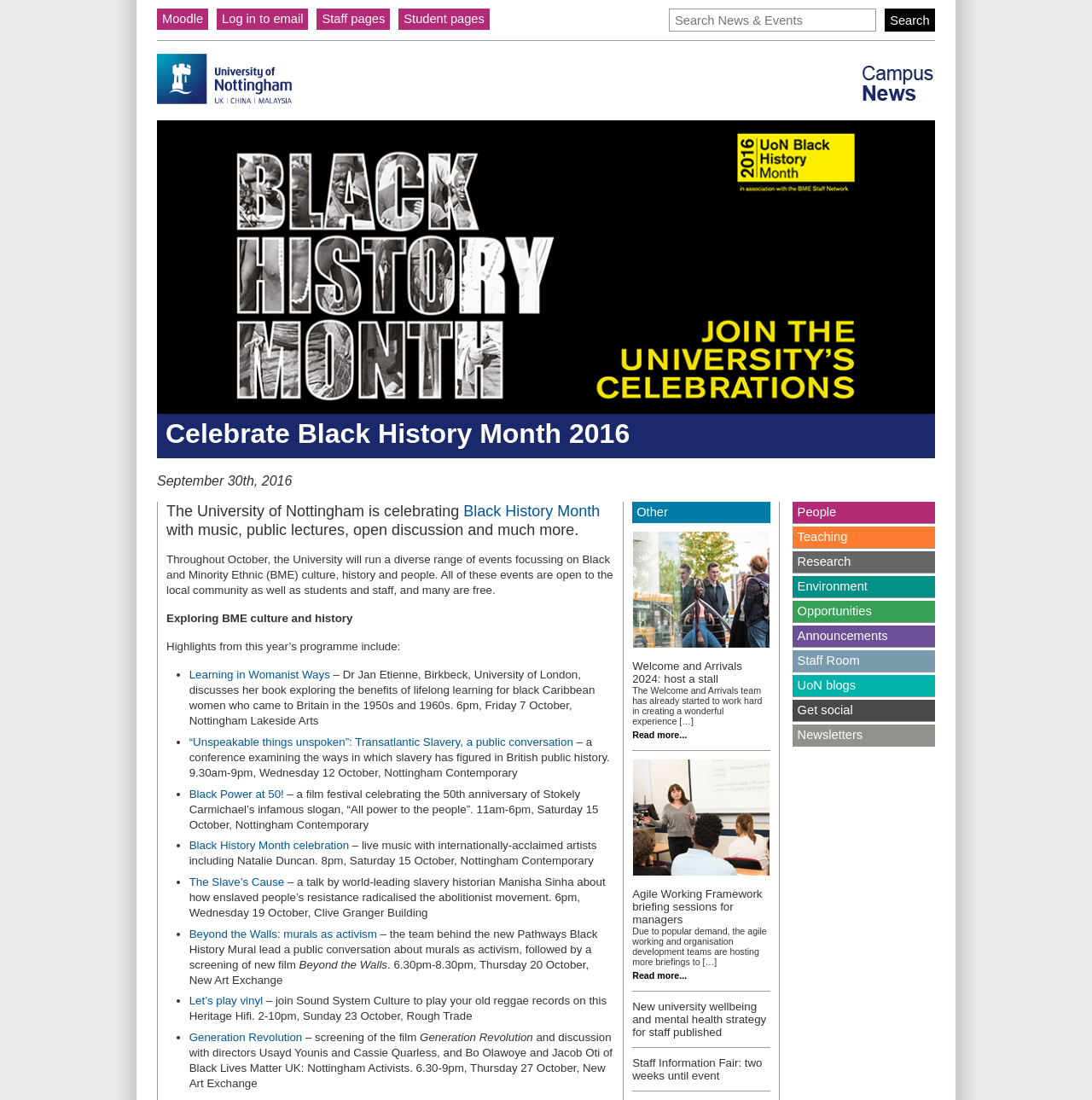Find and provide the bounding box coordinates for the UI element described with: "parent_node: Airports aria-label="Menu Toggle"".

None